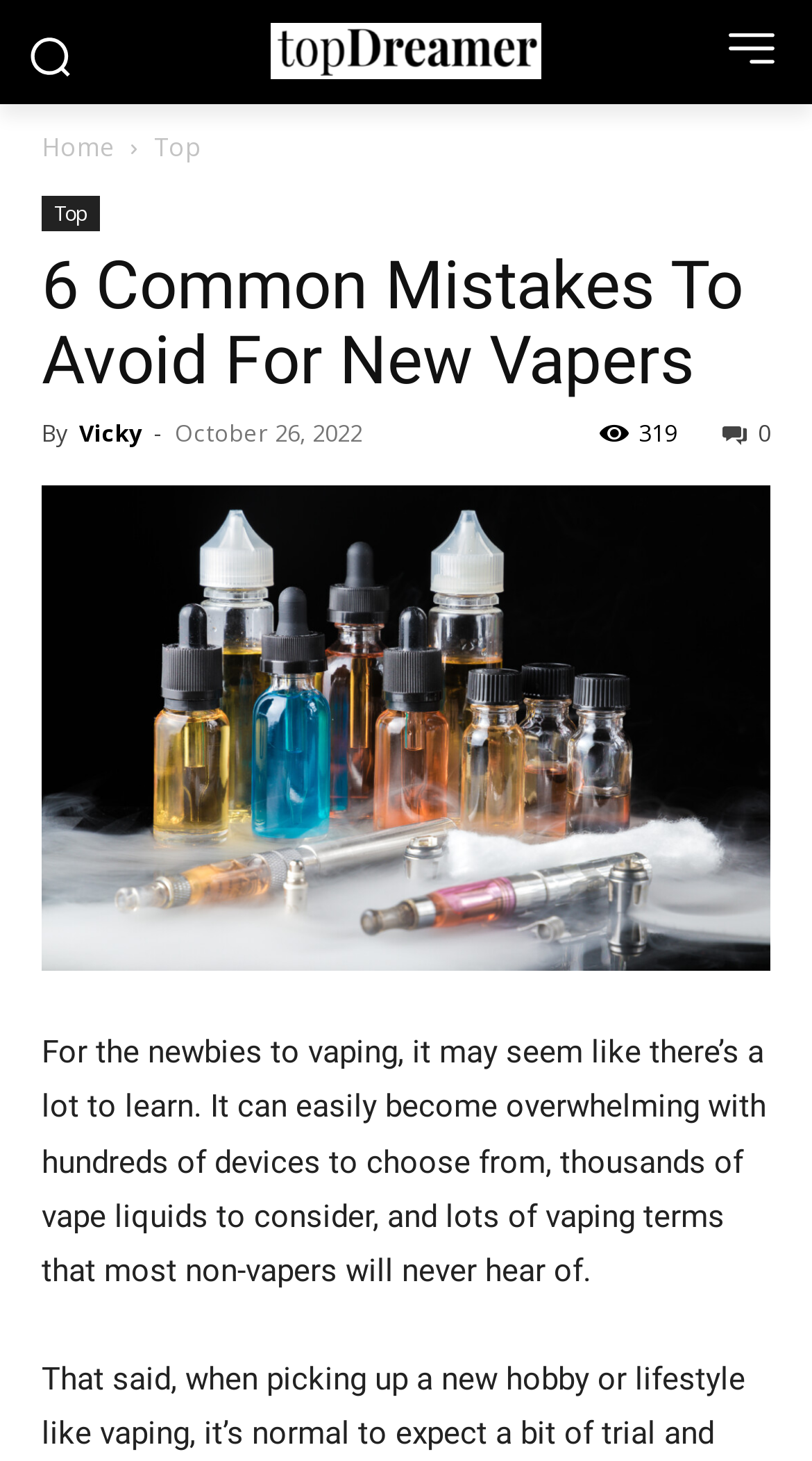Carefully examine the image and provide an in-depth answer to the question: How many people viewed the article?

The number of views can be found at the bottom of the article, where it says ' 0' followed by the number '319'. This indicates that 319 people have viewed the article.